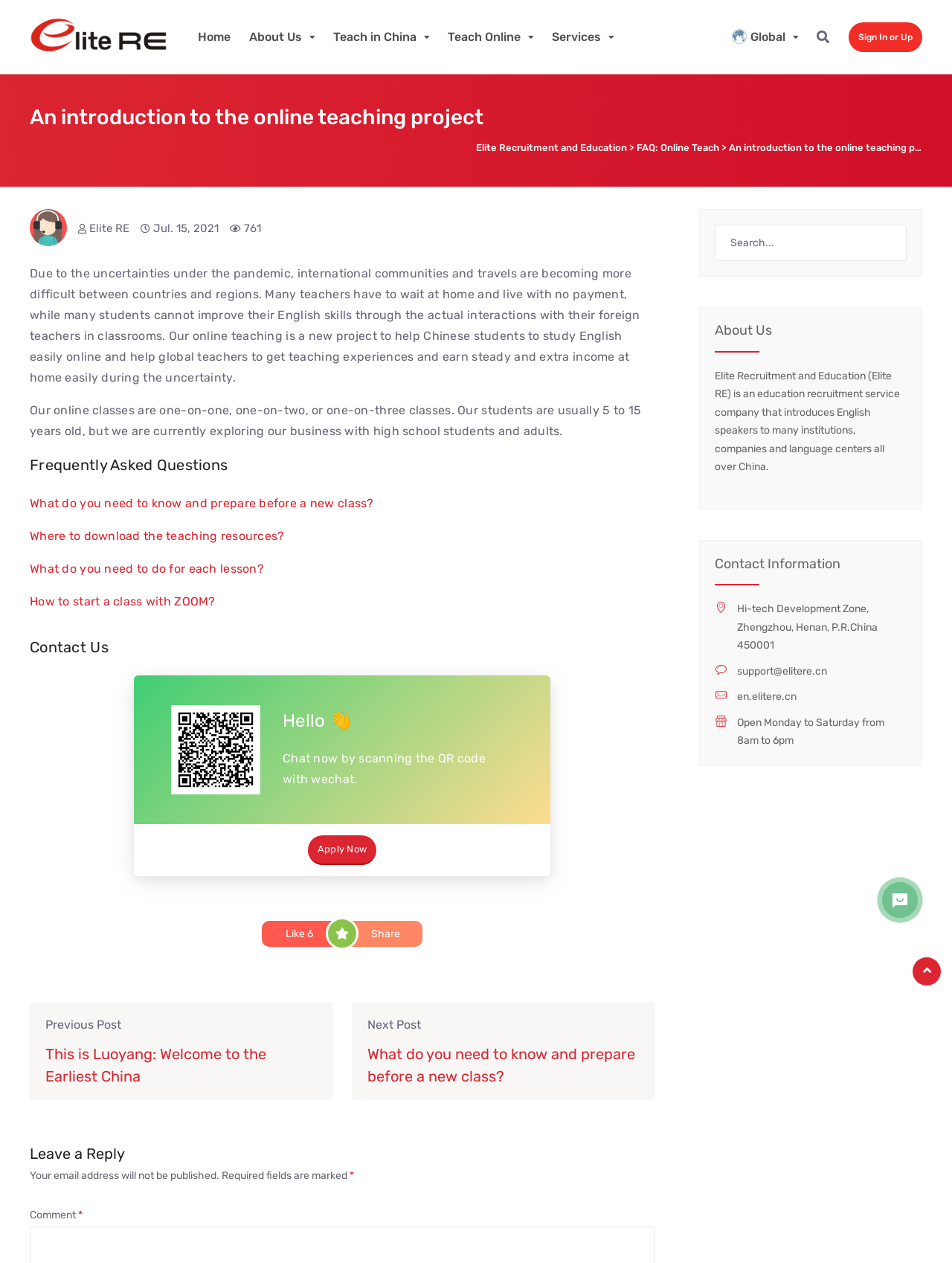Identify the bounding box coordinates necessary to click and complete the given instruction: "Click the 'Home' link".

[0.208, 0.0, 0.242, 0.059]